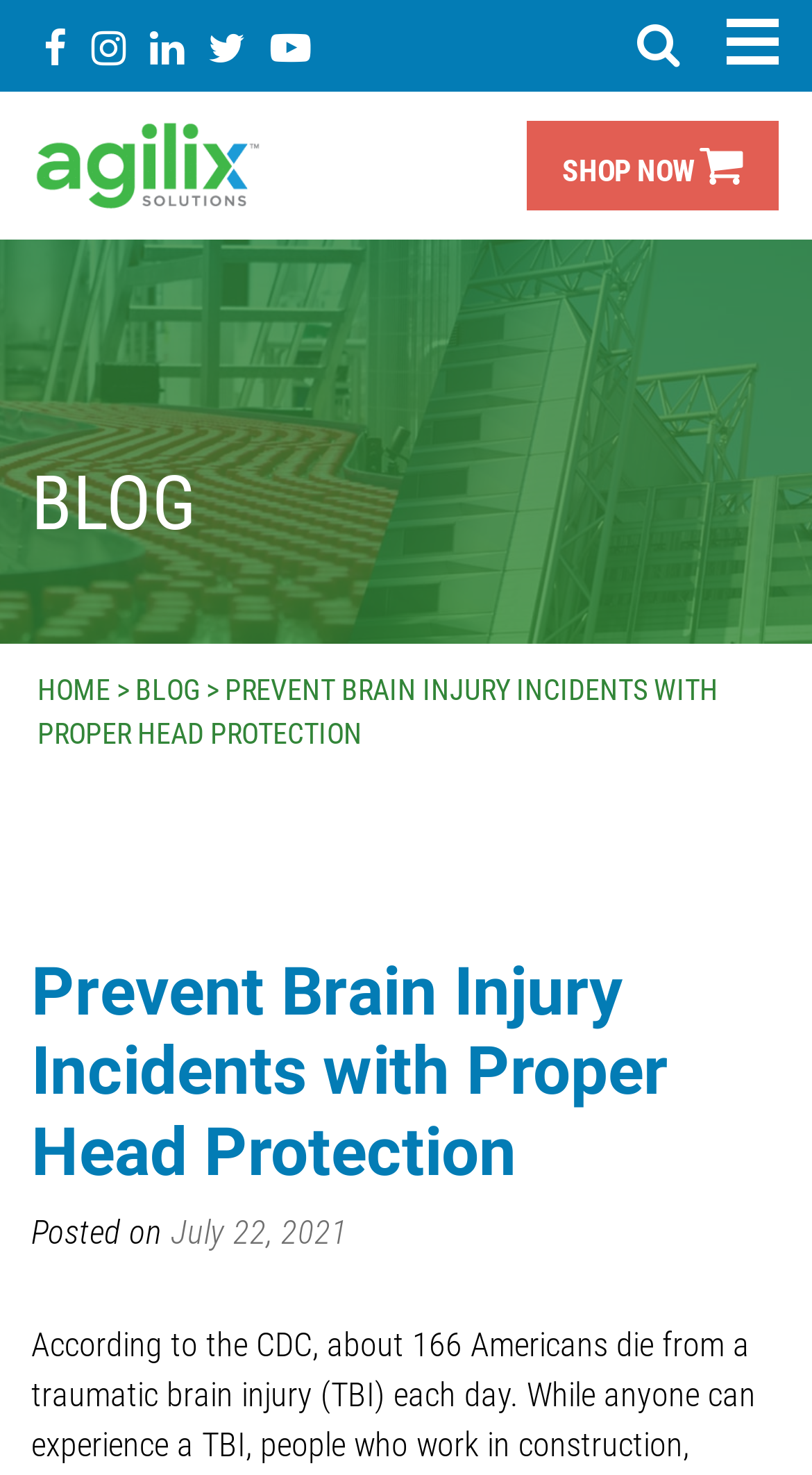What is the purpose of the toggle navigation button?
Provide a well-explained and detailed answer to the question.

The toggle navigation button is located in the navigation section and has a label 'Toggle navigation'. This suggests that the button is used to expand or collapse the navigation menu.